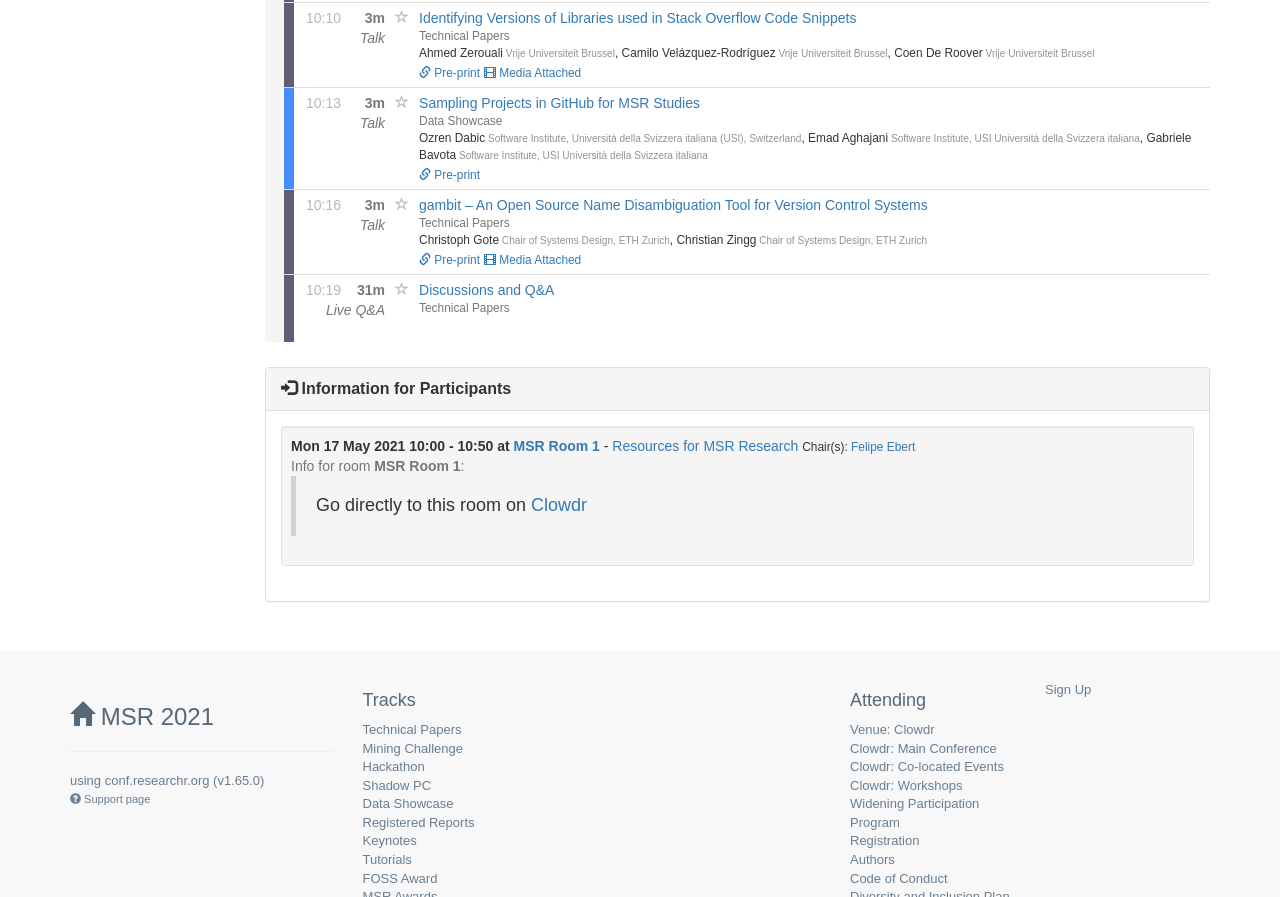Please identify the bounding box coordinates of the clickable region that I should interact with to perform the following instruction: "Click on 'gambit – An Open Source Name Disambiguation Tool for Version Control Systems'". The coordinates should be expressed as four float numbers between 0 and 1, i.e., [left, top, right, bottom].

[0.327, 0.219, 0.725, 0.237]